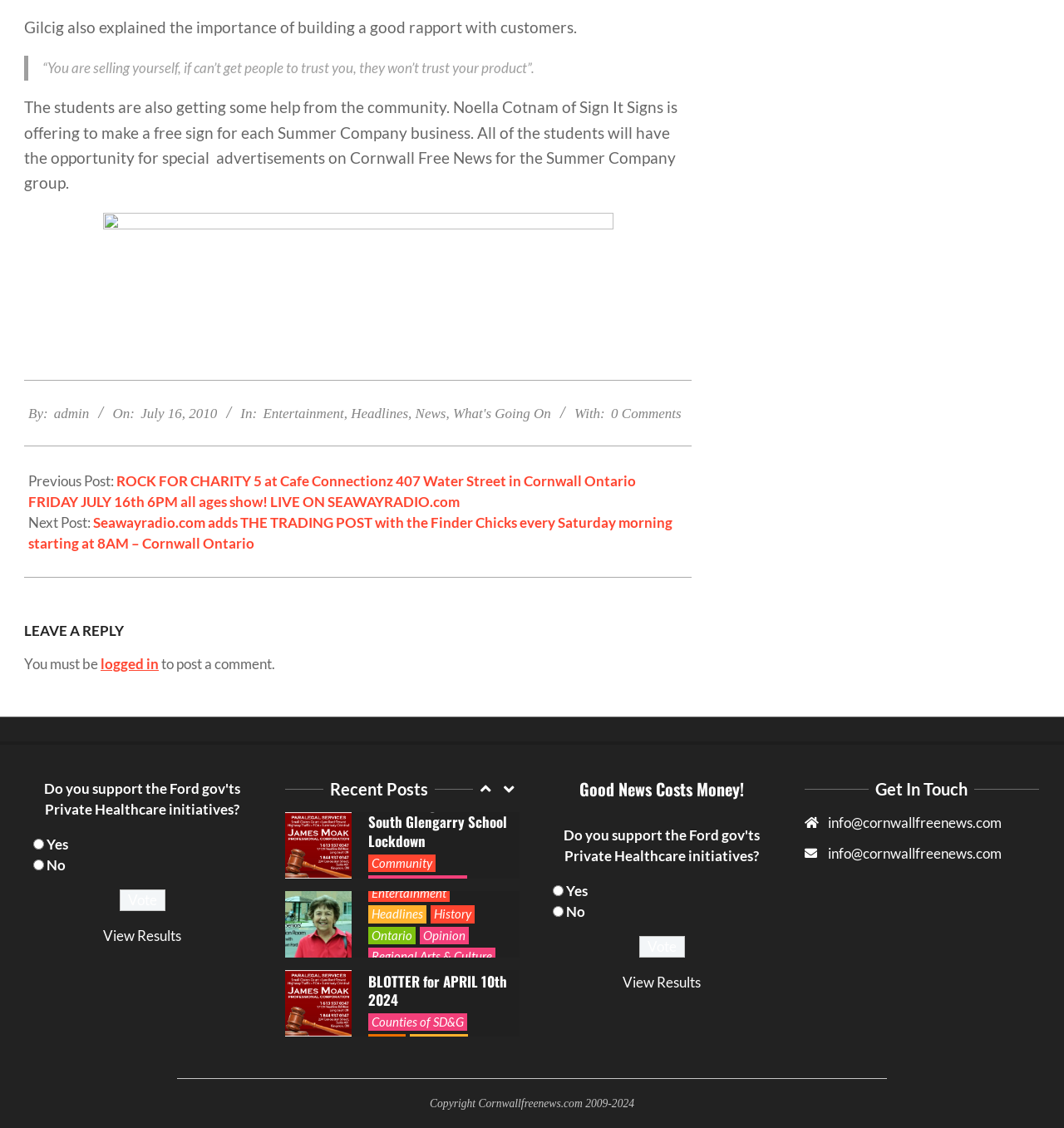What is the date of the post?
Can you provide an in-depth and detailed response to the question?

I found the date of the post by looking at the StaticText element with the content '2010-07-16' which is located at the top of the webpage, below the main content.